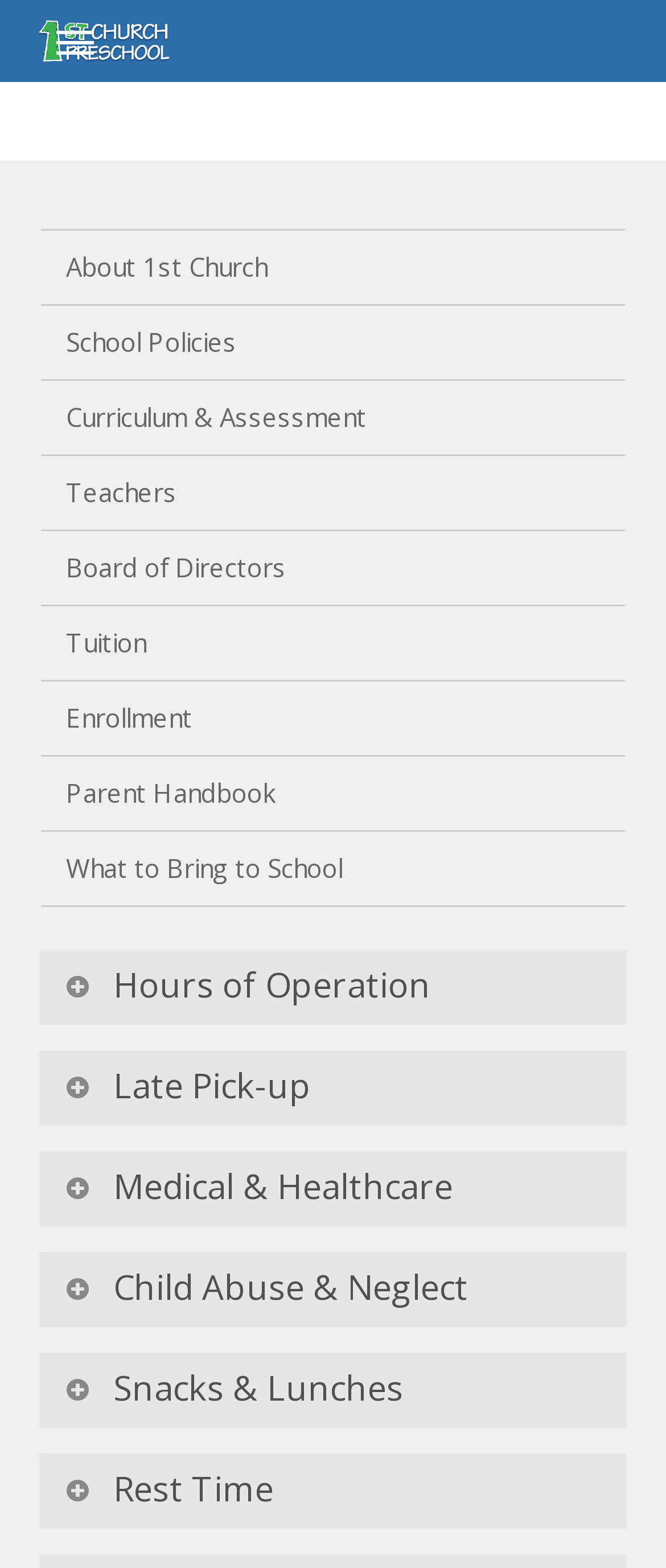What is the latest time for children to be picked up?
Please analyze the image and answer the question with as much detail as possible.

According to the webpage, under the 'Hours of Operation' section, it is mentioned that all children must be picked up by 5:30 p.m. A late fee is charged for pick-up after 5:30 p.m.